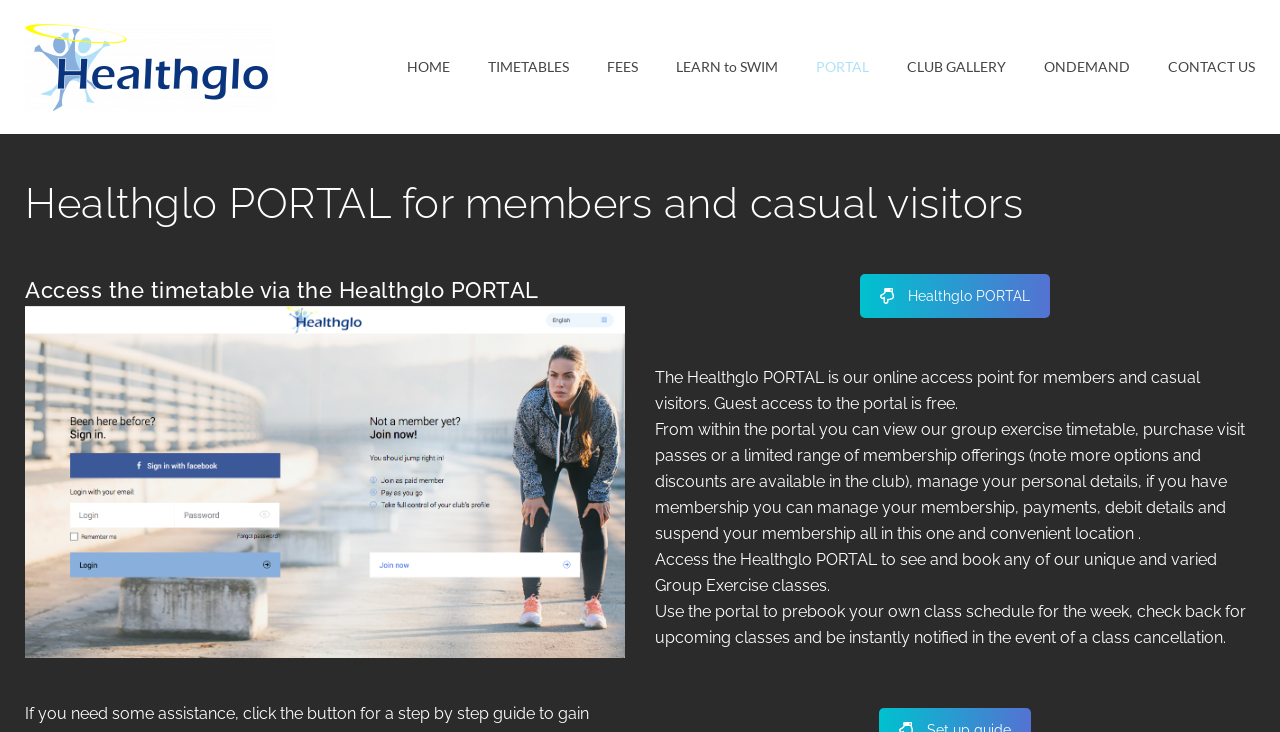Please identify the bounding box coordinates of where to click in order to follow the instruction: "Click the logo".

[0.02, 0.031, 0.318, 0.152]